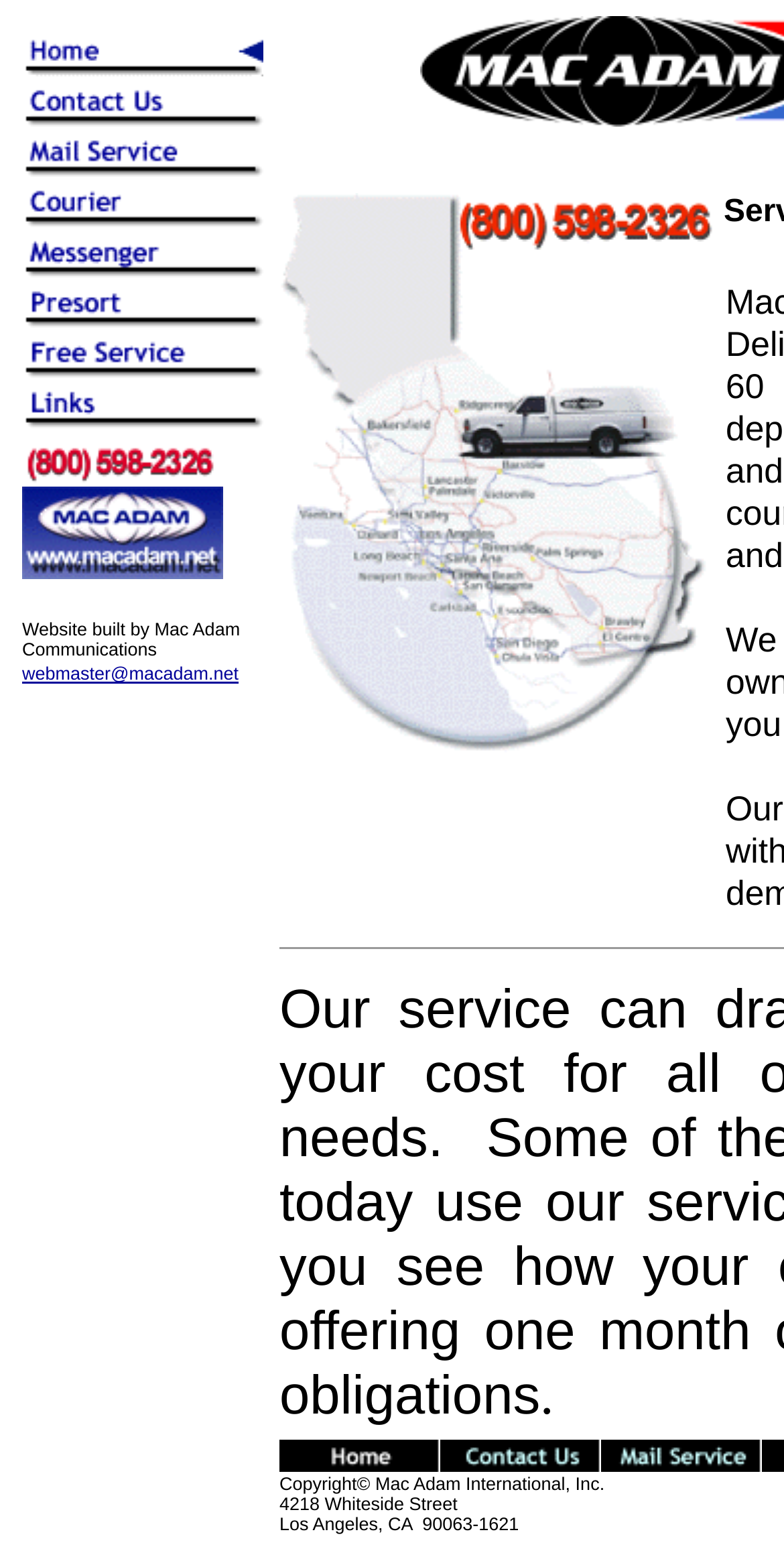What is the email address on the webpage?
Your answer should be a single word or phrase derived from the screenshot.

webmaster@macadam.net